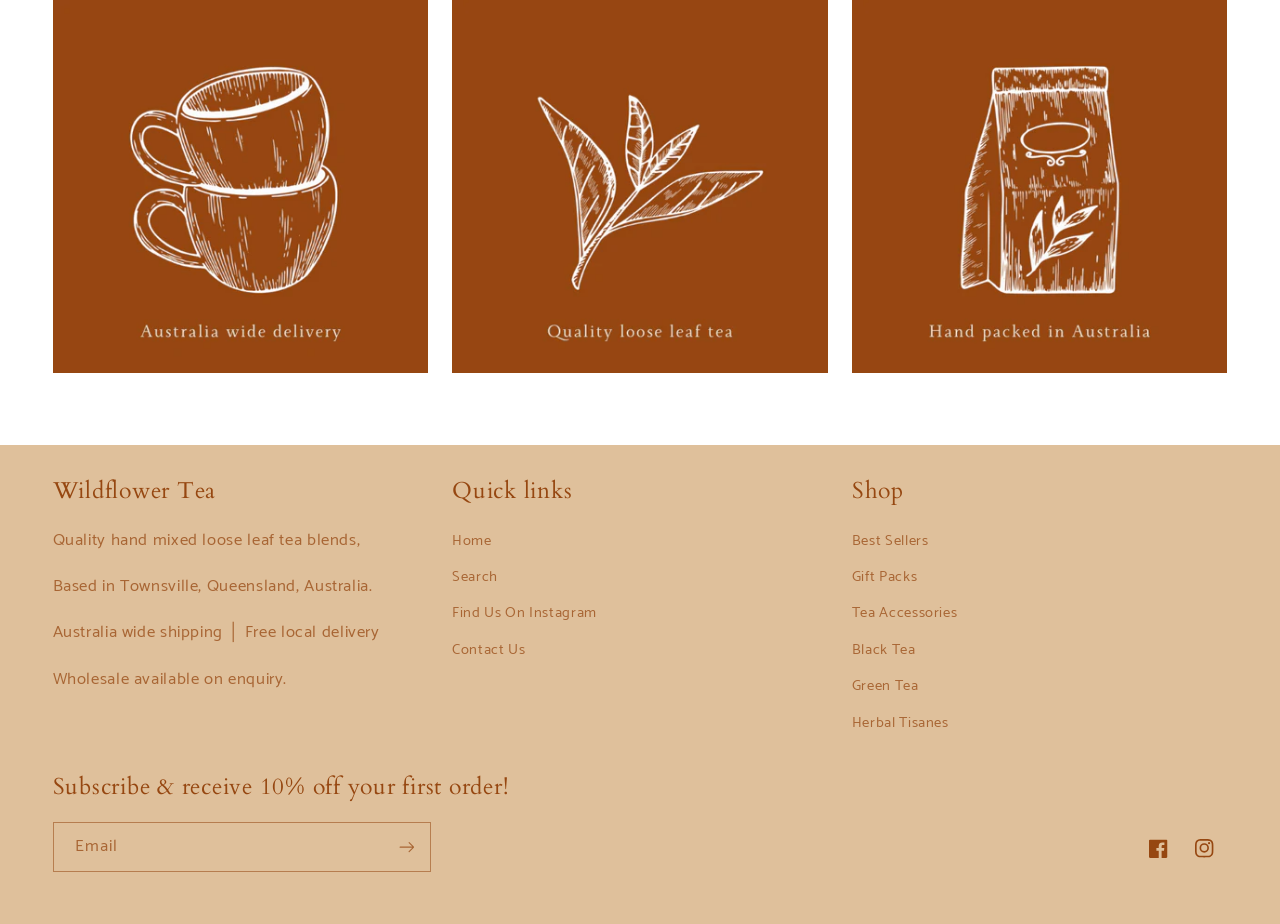Locate and provide the bounding box coordinates for the HTML element that matches this description: "Instagram".

[0.923, 0.893, 0.959, 0.943]